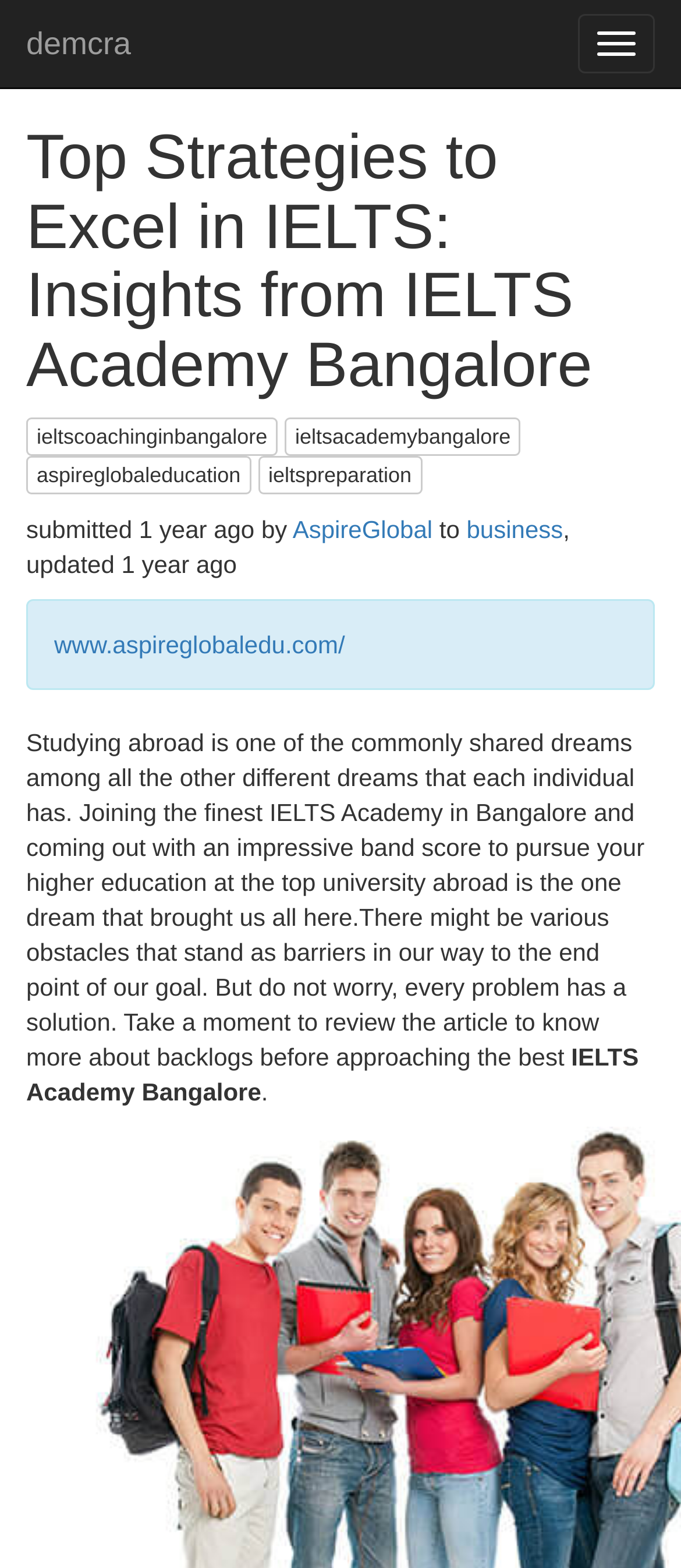Offer a thorough description of the webpage.

The webpage appears to be an article or blog post about studying abroad and preparing for the IELTS exam. At the top, there is a button to toggle navigation, followed by a link to "demcra" on the top-left corner. The main heading, "Top Strategies to Excel in IELTS: Insights from IELTS Academy Bangalore", is prominently displayed across the top of the page.

Below the heading, there is a group of links, including "ieltscoachinginbangalore", "ieltsacademybangalore", "aspireglobaleducation", and "ieltspreparation", which are arranged horizontally across the page. These links are followed by a section with text "submitted 1 year ago by AspireGlobal to business, updated 1 year ago".

The main content of the article begins below this section, with a large block of text that discusses the importance of studying abroad and overcoming obstacles to achieve one's goals. The text is divided into two paragraphs, with the first paragraph introducing the topic and the second paragraph encouraging readers to review the article to learn more about backlogs before approaching the best IELTS Academy in Bangalore.

At the bottom of the page, there is a link to "www.aspireglobaledu.com/" and a mention of "IELTS Academy Bangalore". Overall, the webpage appears to be promoting the IELTS Academy in Bangalore and providing information and resources for individuals preparing to study abroad.